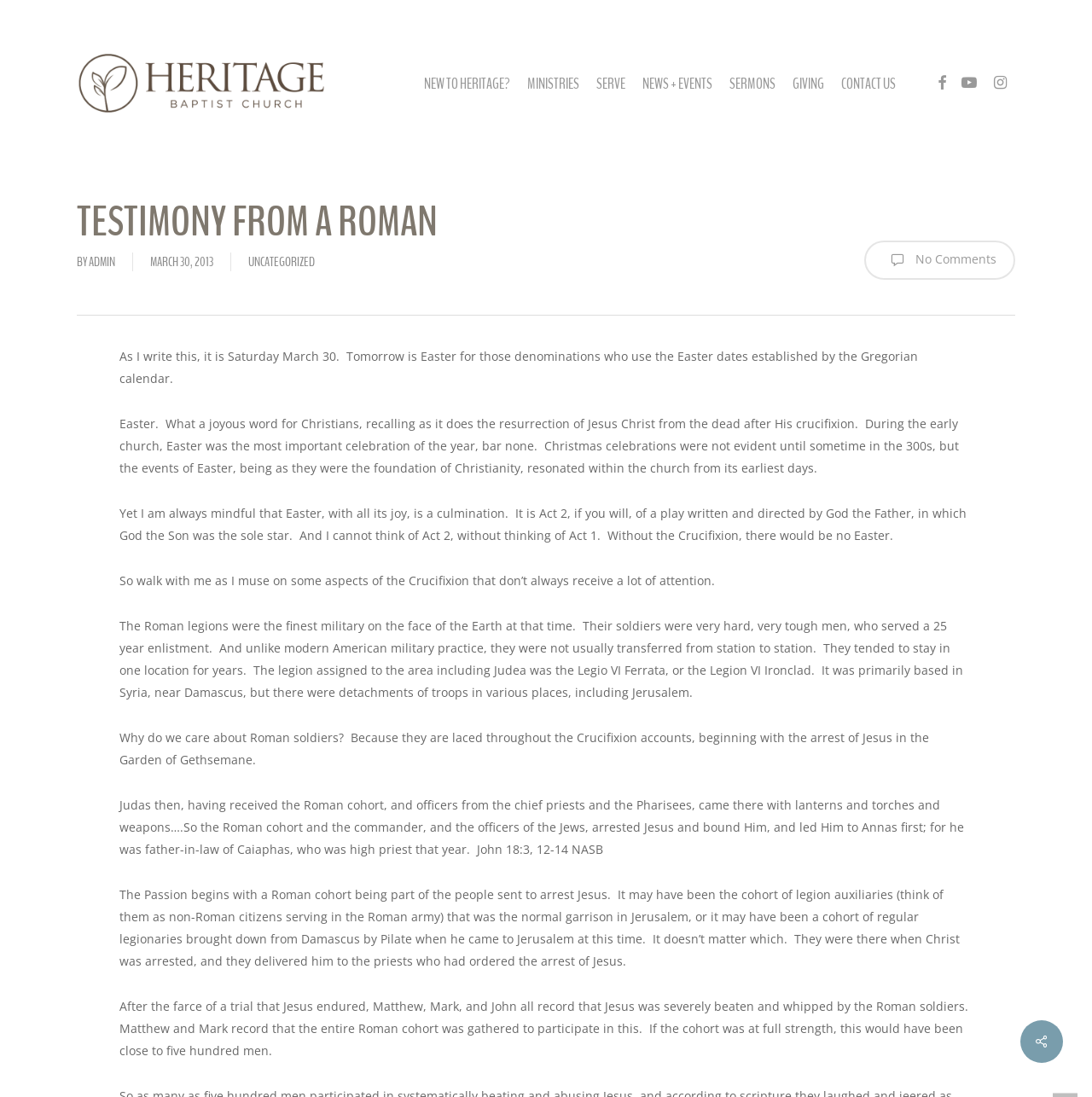Describe every aspect of the webpage in a detailed manner.

The webpage is about a testimony from a Roman, specifically discussing the Crucifixion of Jesus Christ. At the top, there is a logo of HERITAGE Baptist Church, accompanied by a link to the church's website. Below the logo, there are several links to different sections of the website, including "NEW TO HERITAGE?", "MINISTRIES", "SERVE", "NEWS + EVENTS", "SERMONS", "GIVING", "CONTACT US", "FACEBOOK", "YOUTUBE", and "INSTAGRAM".

The main content of the webpage is a testimony from a Roman, which is divided into several paragraphs. The testimony begins by discussing Easter and its significance in Christianity, but then shifts its focus to the Crucifixion of Jesus Christ, highlighting the role of Roman soldiers in the event. The author of the testimony muses on the aspects of the Crucifixion that often receive little attention, including the presence of Roman legions and their involvement in the arrest and beating of Jesus.

The testimony is written in a reflective and informative tone, with the author providing historical context and biblical references to support their narrative. The text is accompanied by no images, but there are several links and icons scattered throughout the page, including a link to the author's profile and a comment section at the bottom. Overall, the webpage appears to be a blog post or article from a Christian perspective, exploring the significance of the Crucifixion and its relevance to Easter.